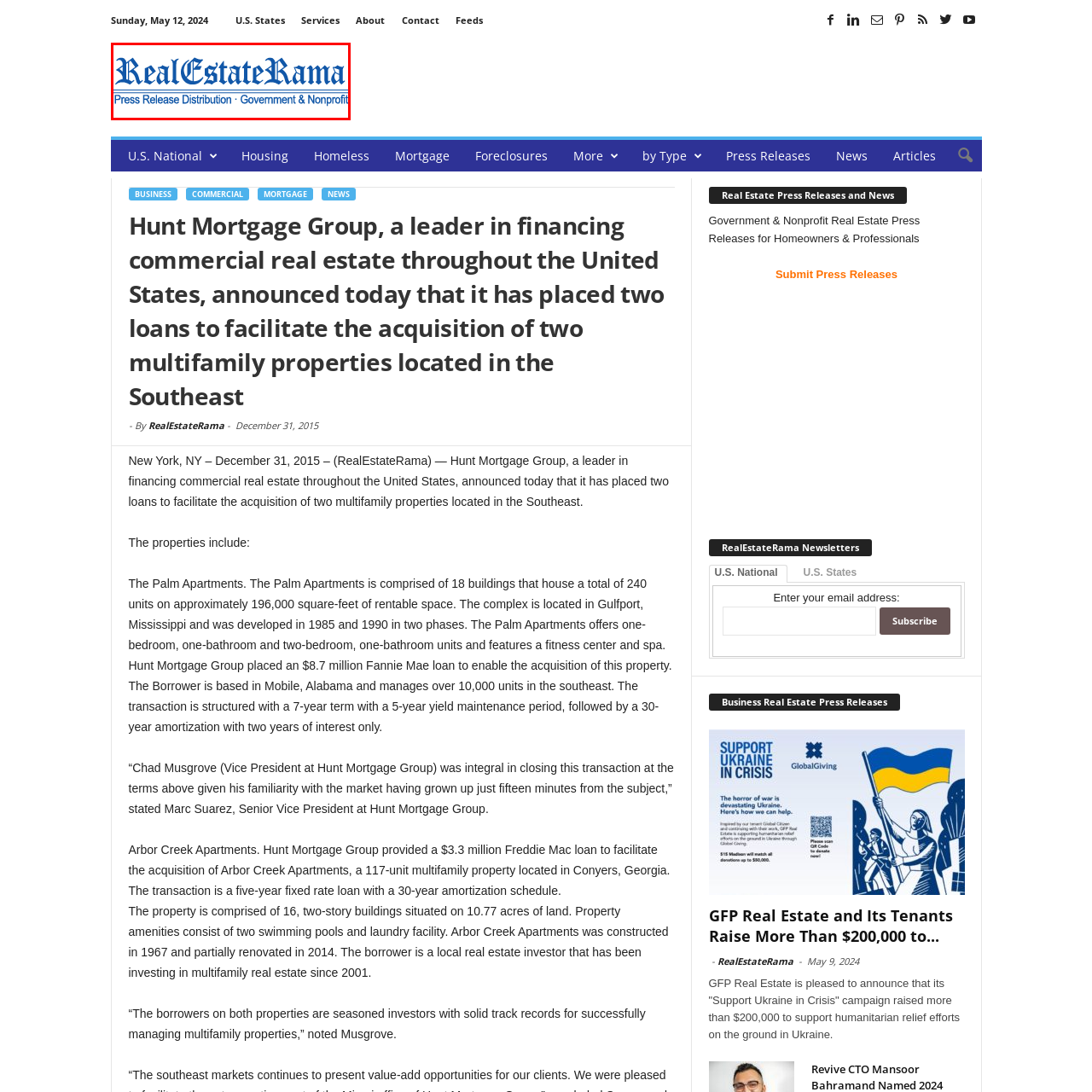Examine the area within the red bounding box and answer the following question using a single word or phrase:
What type of organizations is the platform focused on?

Government & Nonprofit